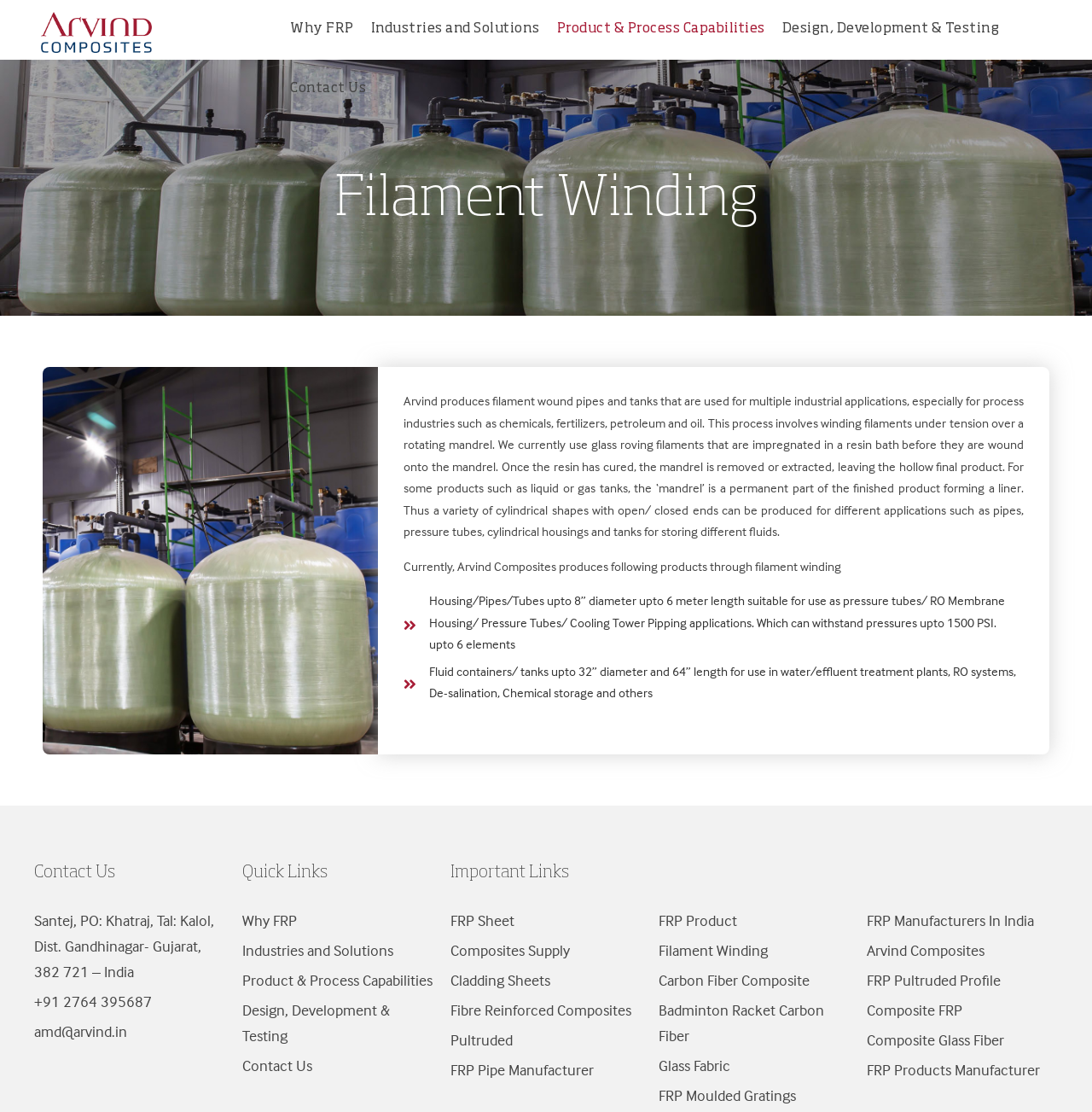Predict the bounding box coordinates for the UI element described as: "FRP Products Manufacturer". The coordinates should be four float numbers between 0 and 1, presented as [left, top, right, bottom].

[0.794, 0.953, 0.969, 0.976]